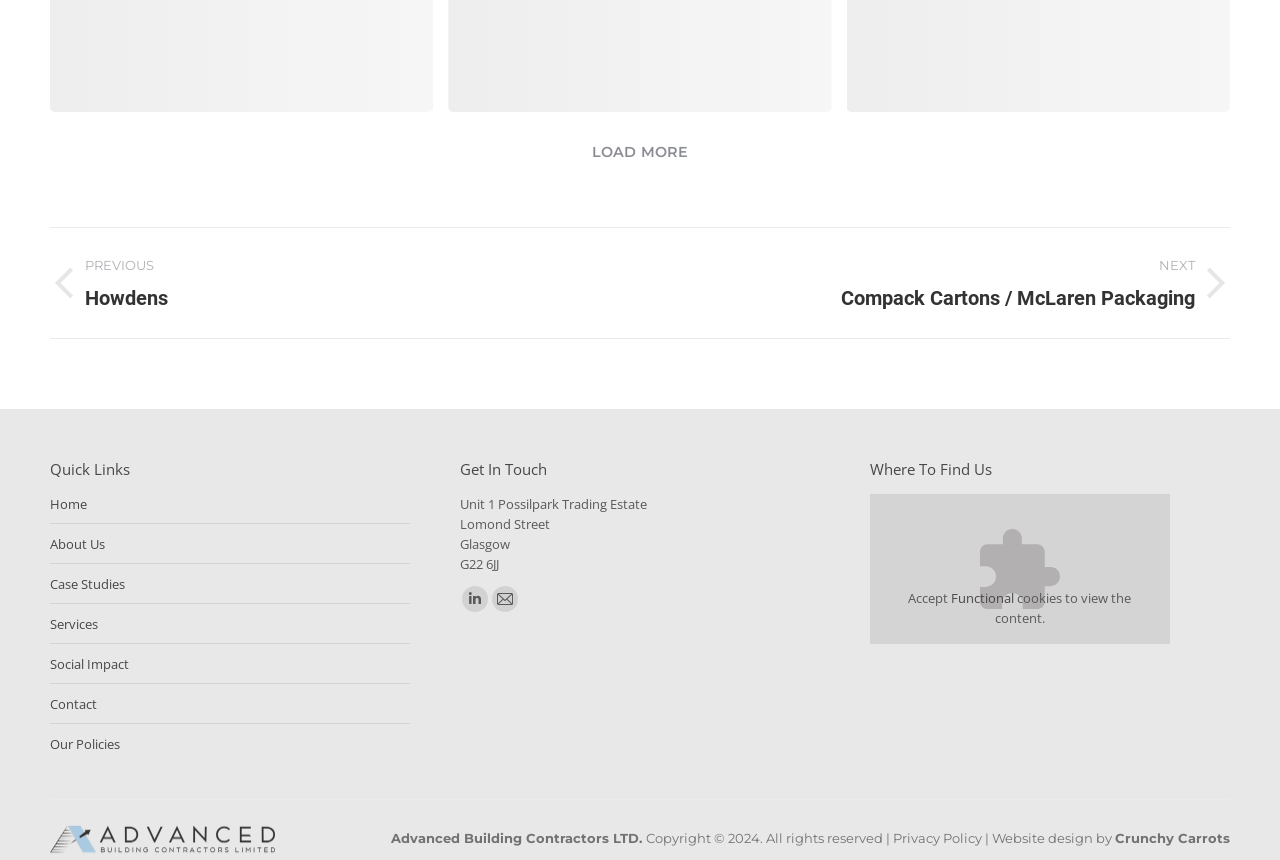Analyze the image and deliver a detailed answer to the question: What is the name of the company?

The company name is listed at the bottom of the page, along with the copyright information, which suggests that it is the name of the company that owns the website.